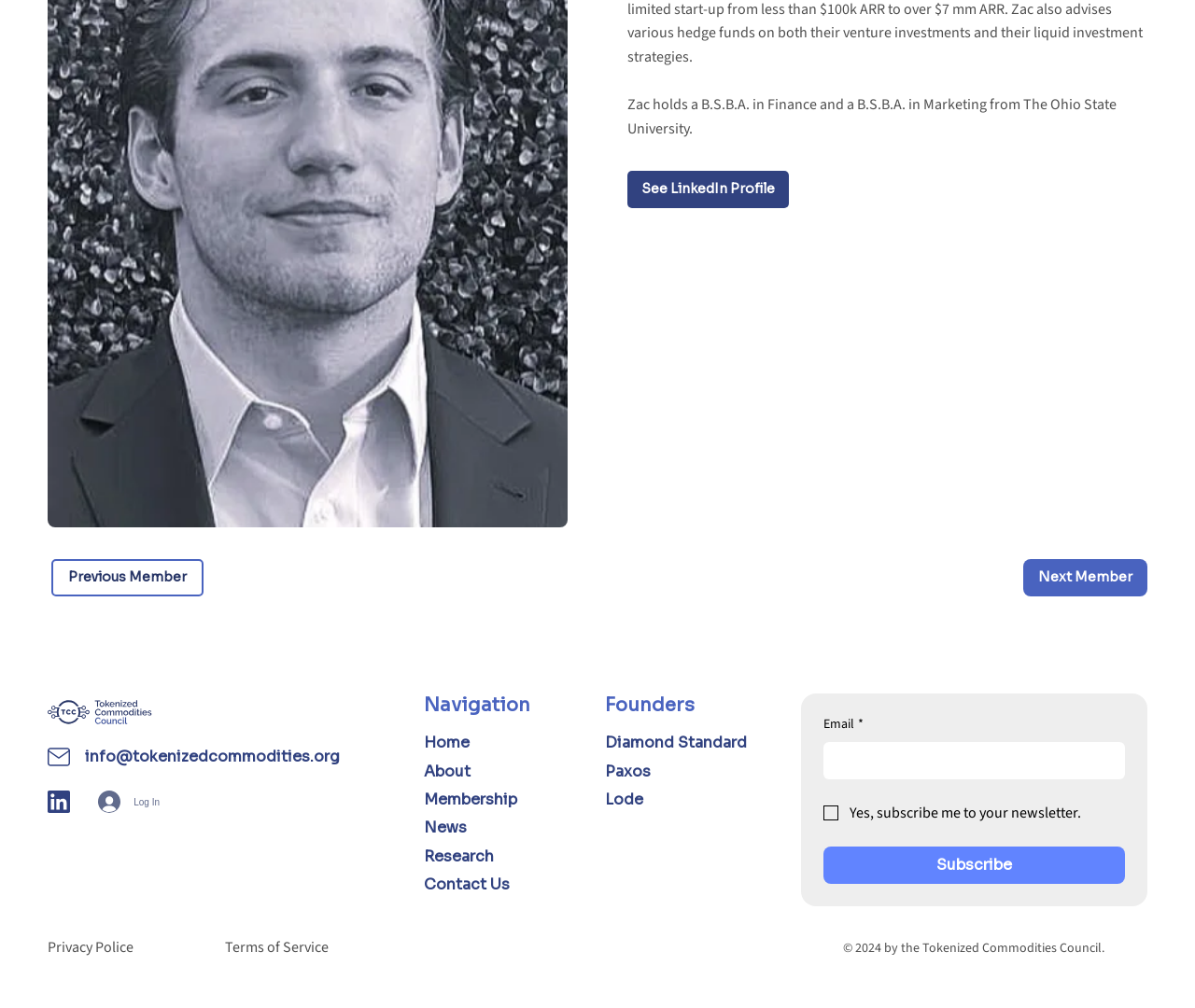Based on the element description Lode, identify the bounding box coordinates for the UI element. The coordinates should be in the format (top-left x, top-left y, bottom-right x, bottom-right y) and within the 0 to 1 range.

[0.506, 0.783, 0.538, 0.803]